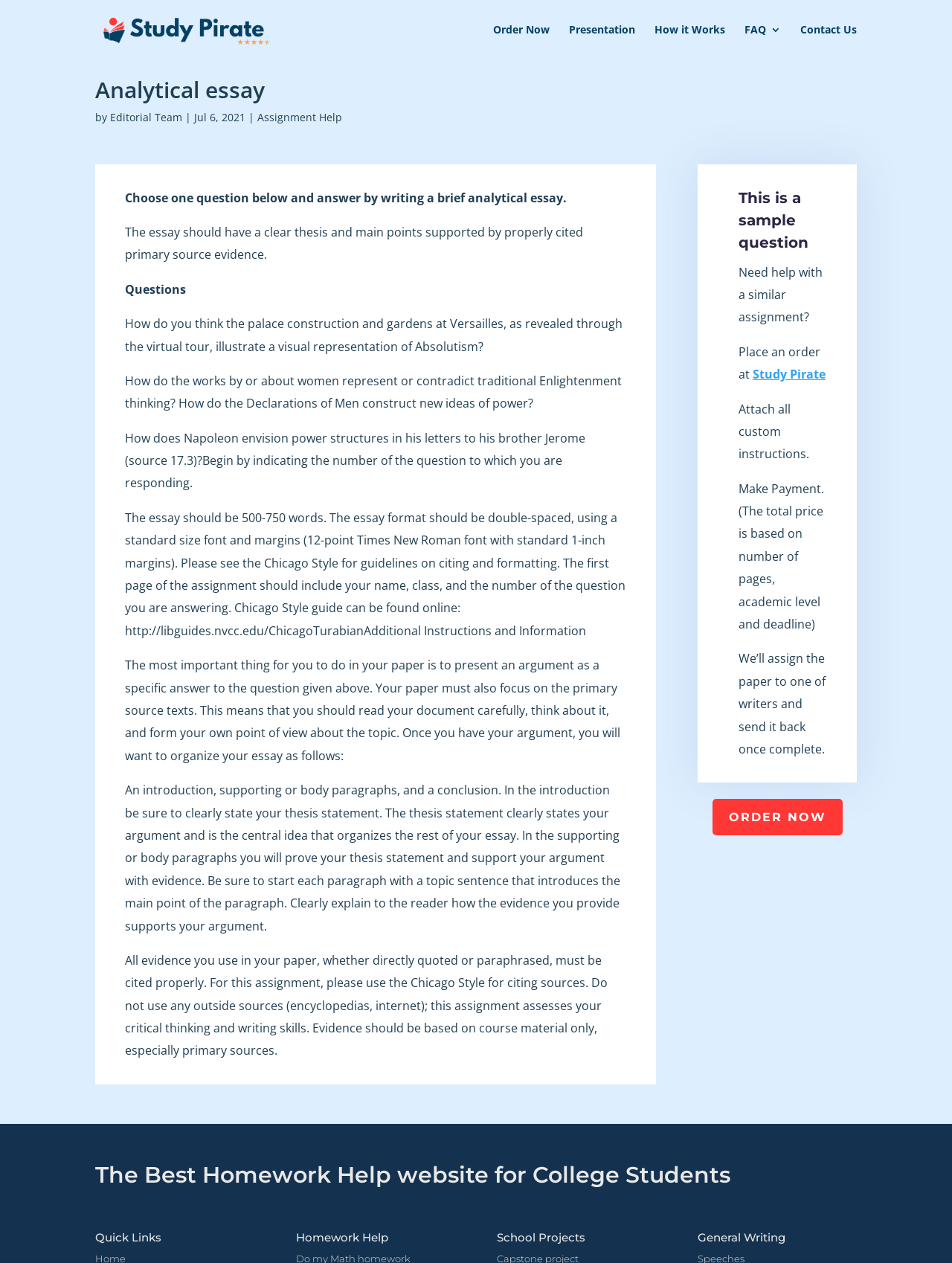Pinpoint the bounding box coordinates of the clickable area necessary to execute the following instruction: "Get help with 'Assignment Help'". The coordinates should be given as four float numbers between 0 and 1, namely [left, top, right, bottom].

[0.27, 0.087, 0.359, 0.098]